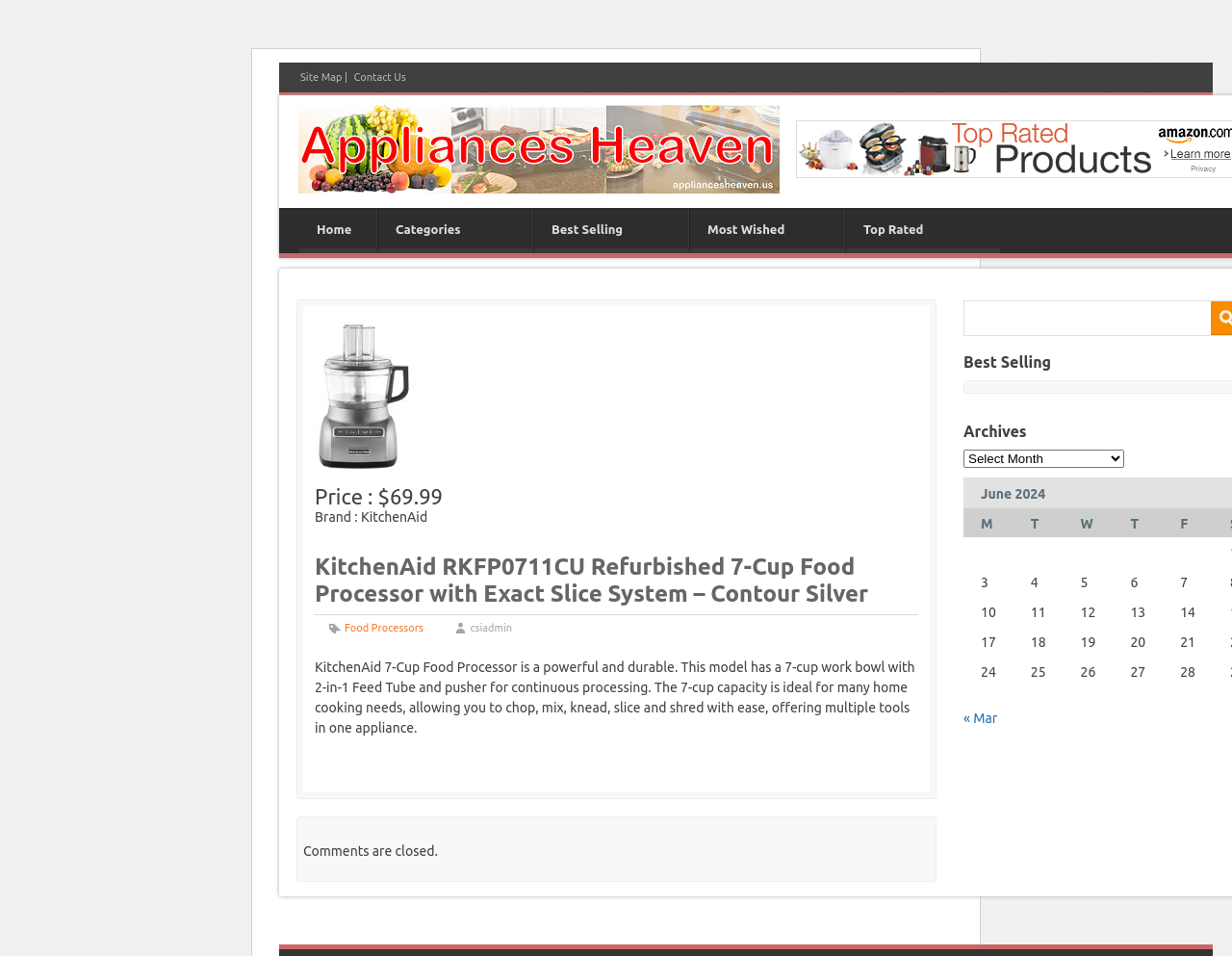Answer the following inquiry with a single word or phrase:
What is the capacity of the food processor's work bowl?

7-cup